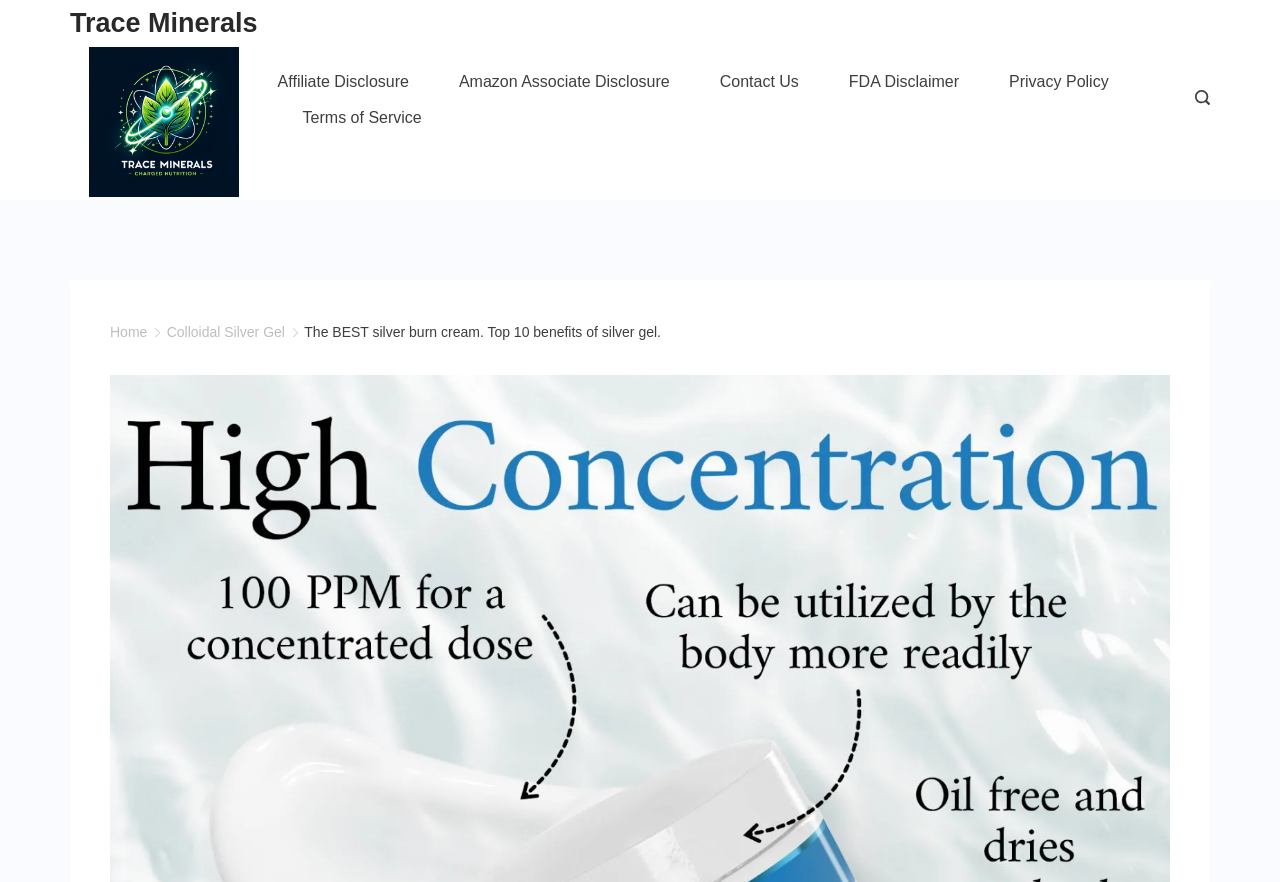Please identify the bounding box coordinates of the element I need to click to follow this instruction: "go to Trace Minerals homepage".

[0.069, 0.054, 0.187, 0.227]